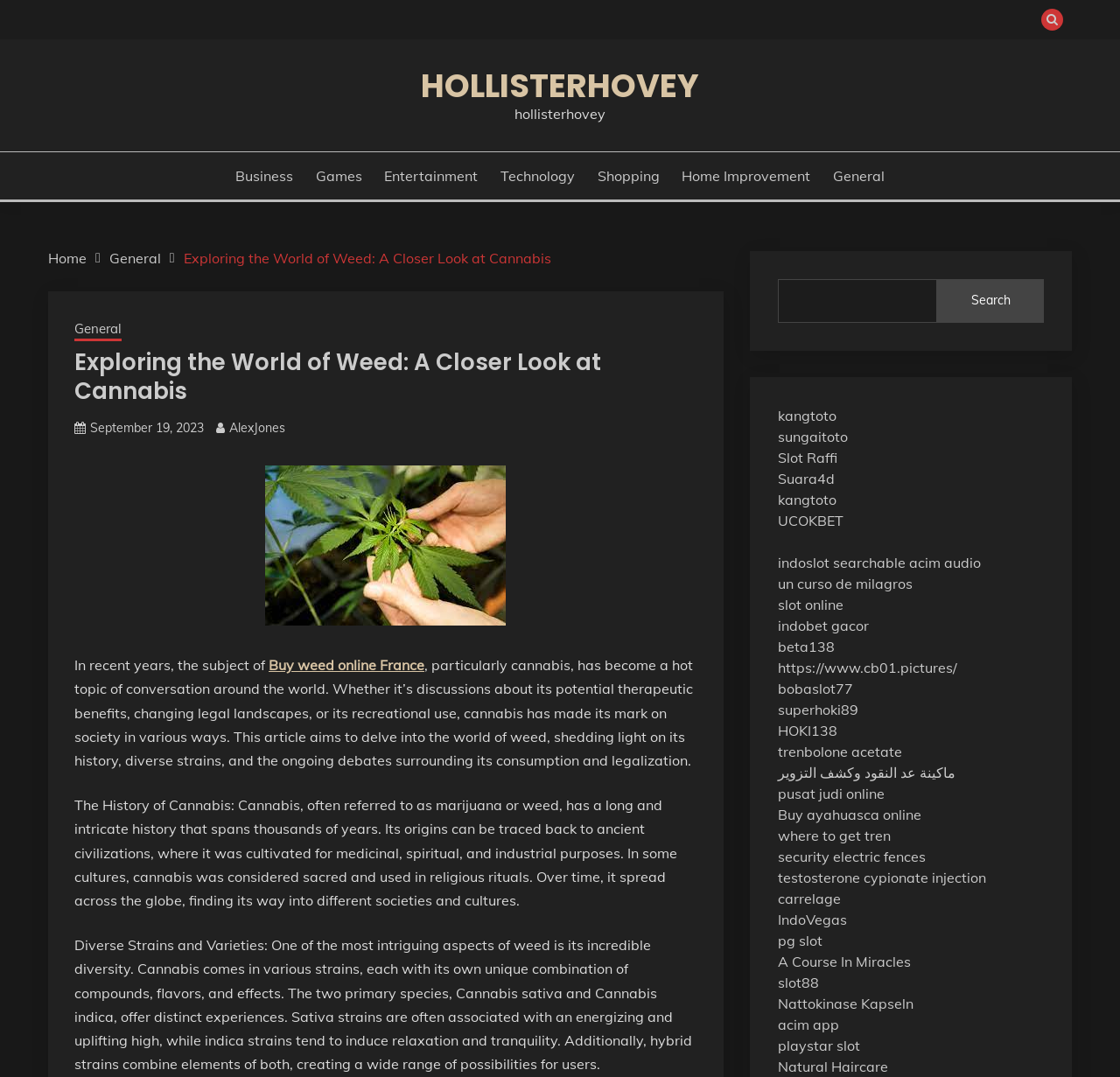Identify the bounding box for the UI element described as: "Works made on commission". Ensure the coordinates are four float numbers between 0 and 1, formatted as [left, top, right, bottom].

None